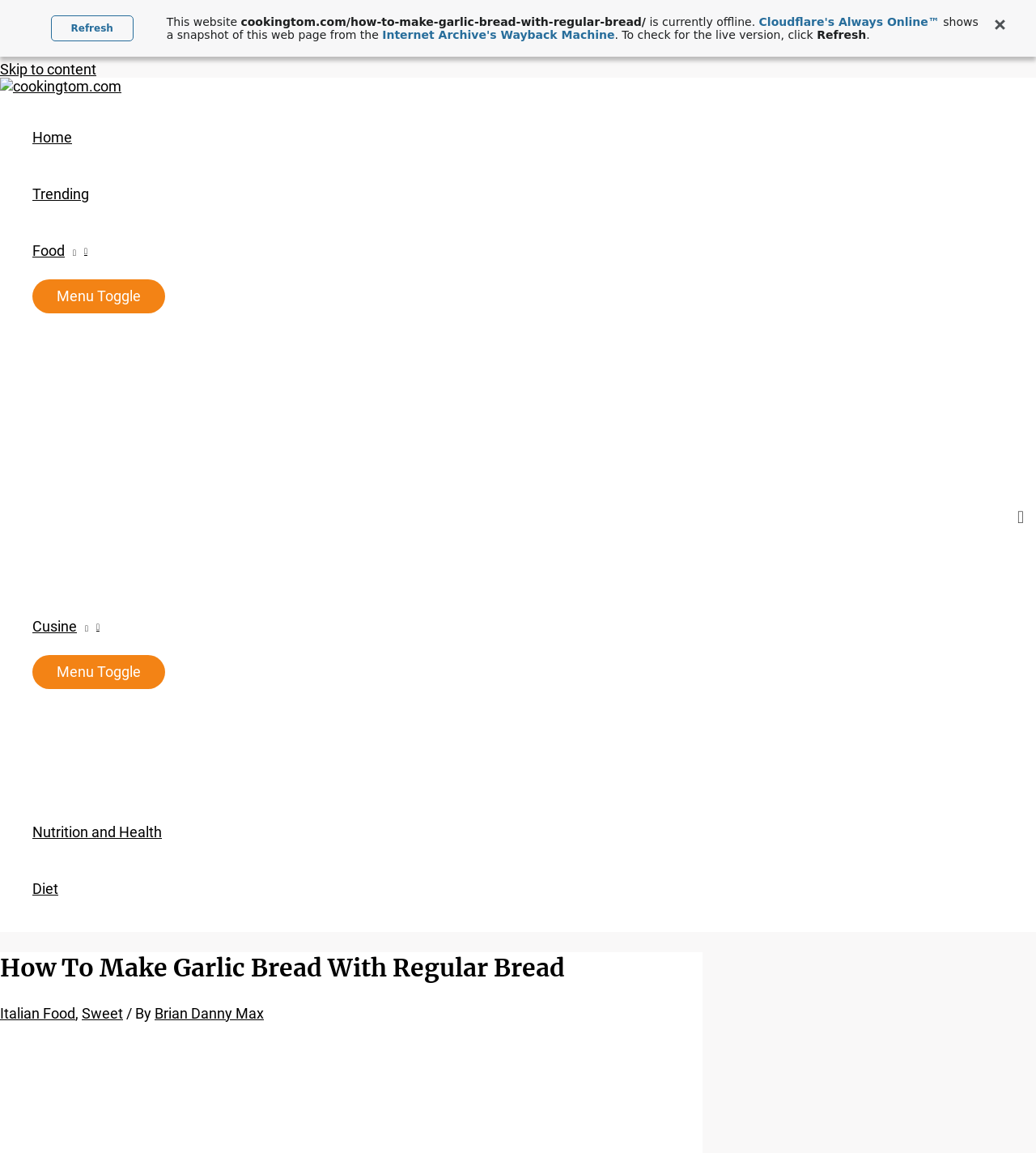Can you determine the bounding box coordinates of the area that needs to be clicked to fulfill the following instruction: "Refresh the page"?

[0.049, 0.013, 0.129, 0.036]